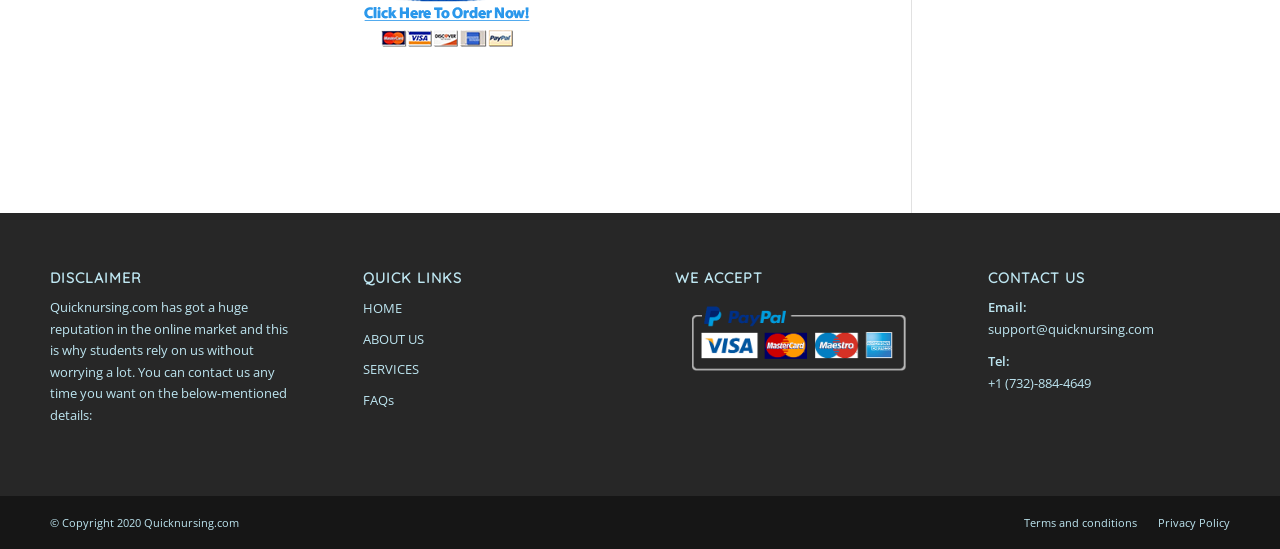What are the quick links provided on the webpage?
Answer with a single word or phrase by referring to the visual content.

HOME, ABOUT US, SERVICES, FAQs